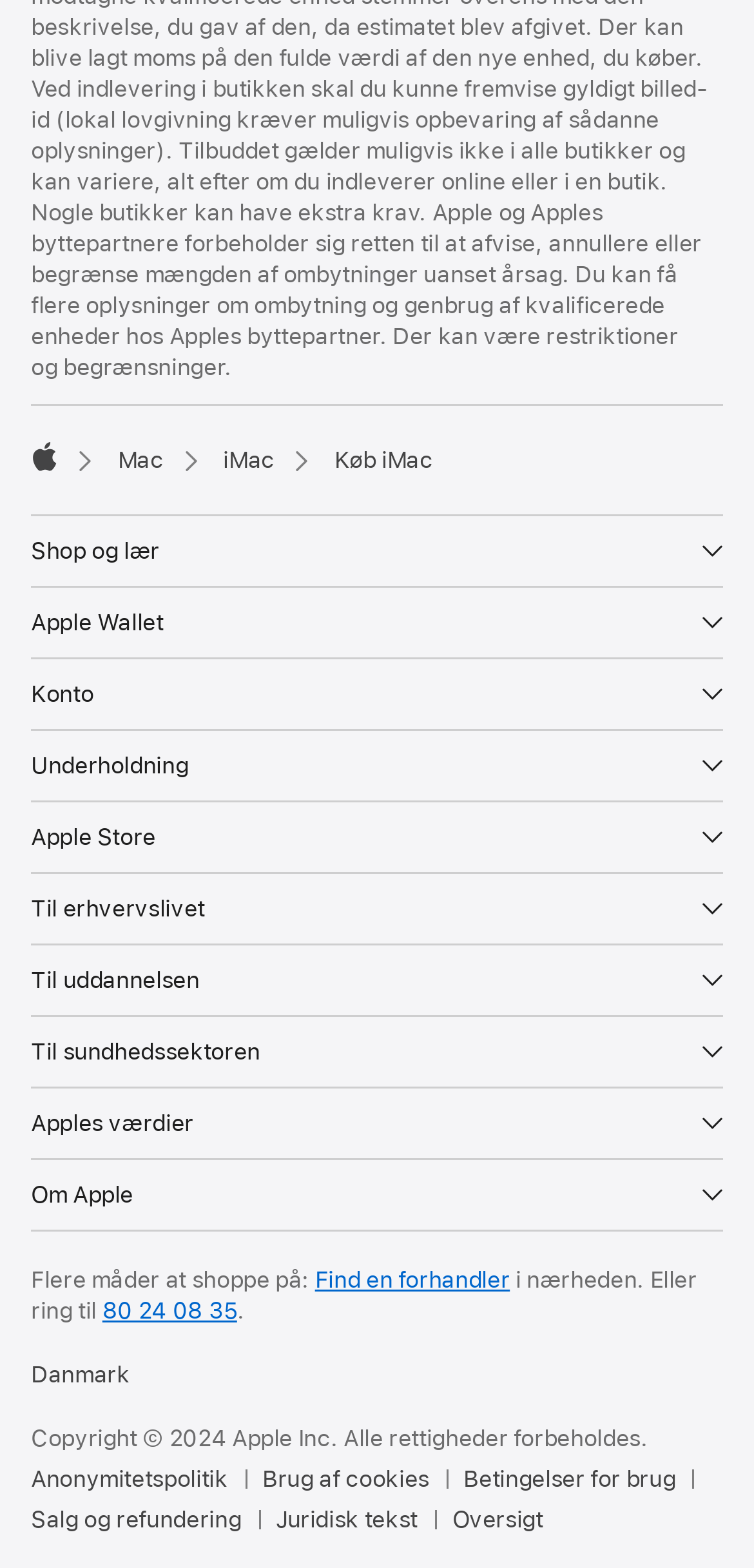Use a single word or phrase to answer this question: 
How many ways to shop are mentioned?

Two